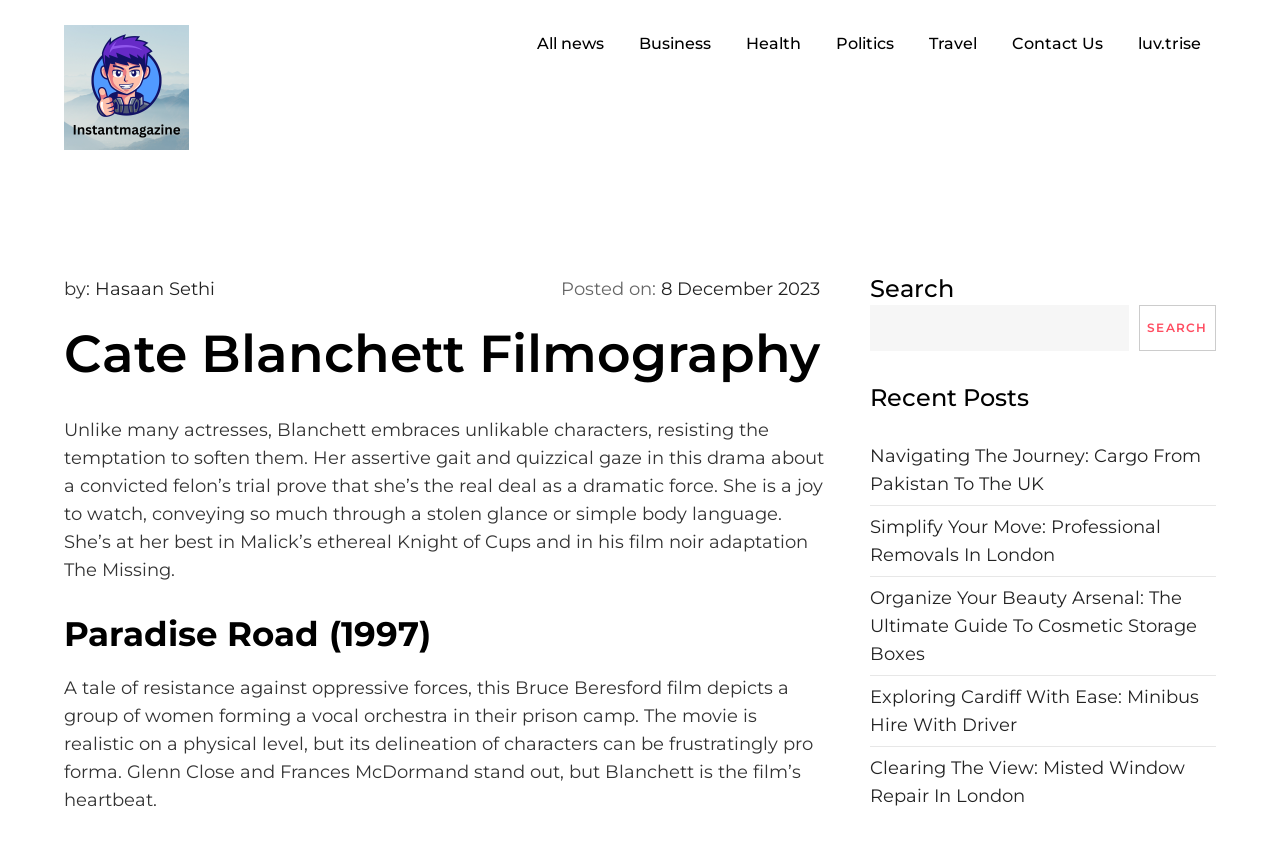Identify the text that serves as the heading for the webpage and generate it.

Cate Blanchett Filmography